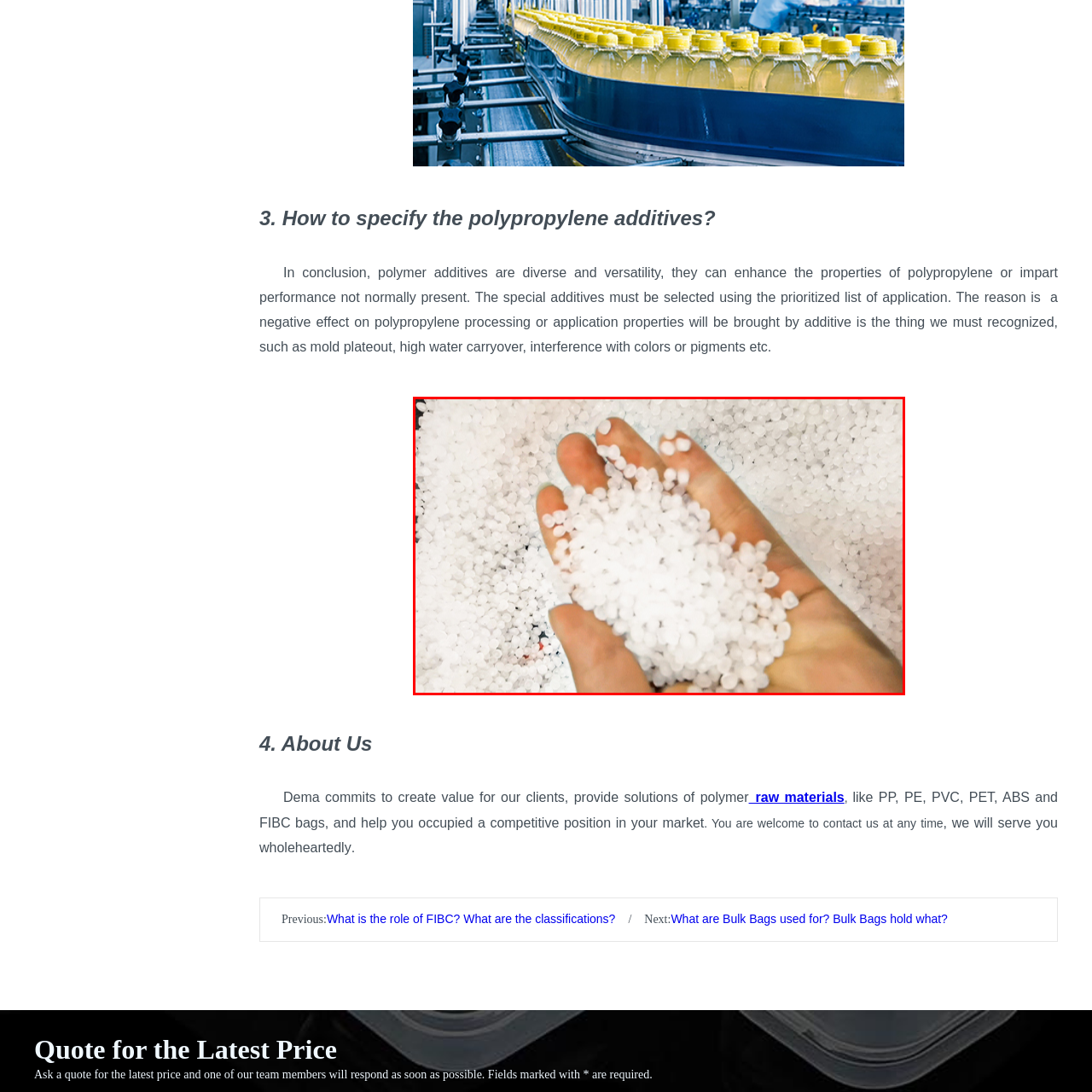Look at the section of the image marked by the red box and offer an in-depth answer to the next question considering the visual cues: What is the material used to produce various plastic products?

The caption highlights the versatility and foundational nature of polypropylene in manufacturing settings, which implies that polypropylene is the material used to produce various plastic products.